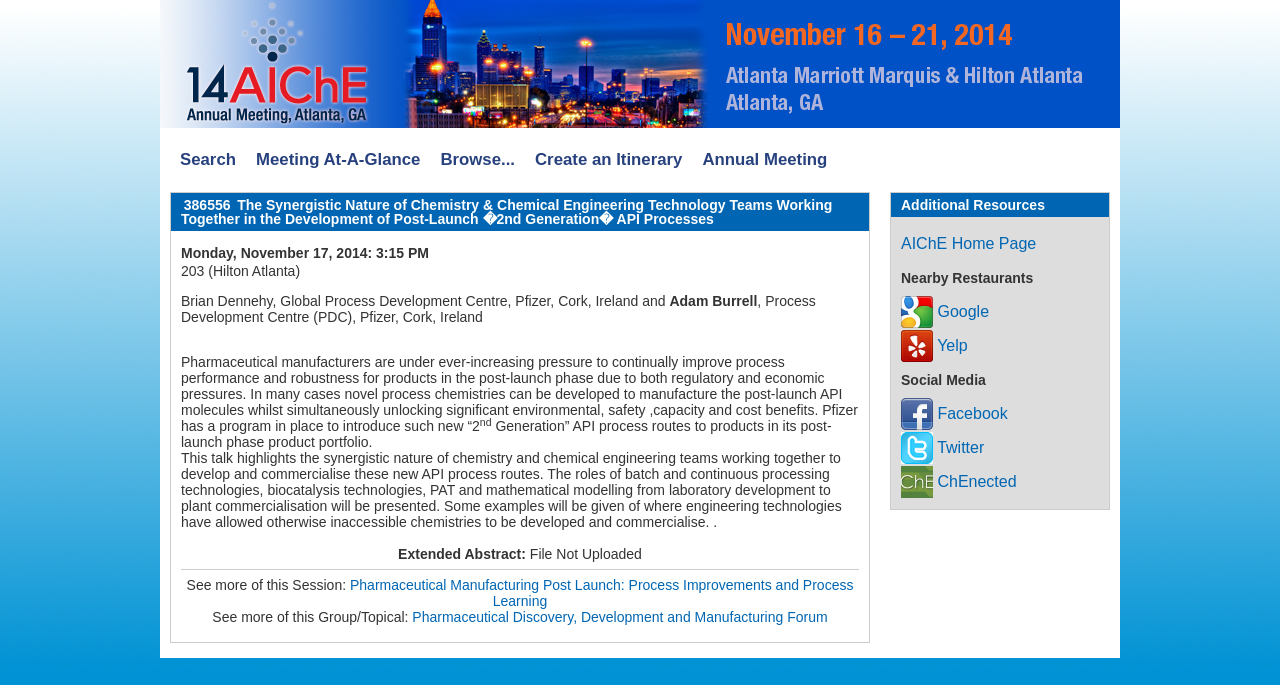Using the information in the image, could you please answer the following question in detail:
What is the title of the session?

I found the title of the session by looking at the heading element with the text '386556 The Synergistic Nature of Chemistry & Chemical Engineering Technology Teams Working Together in the Development of Post-Launch �2nd Generation� API Processes' which is located at the top of the webpage.